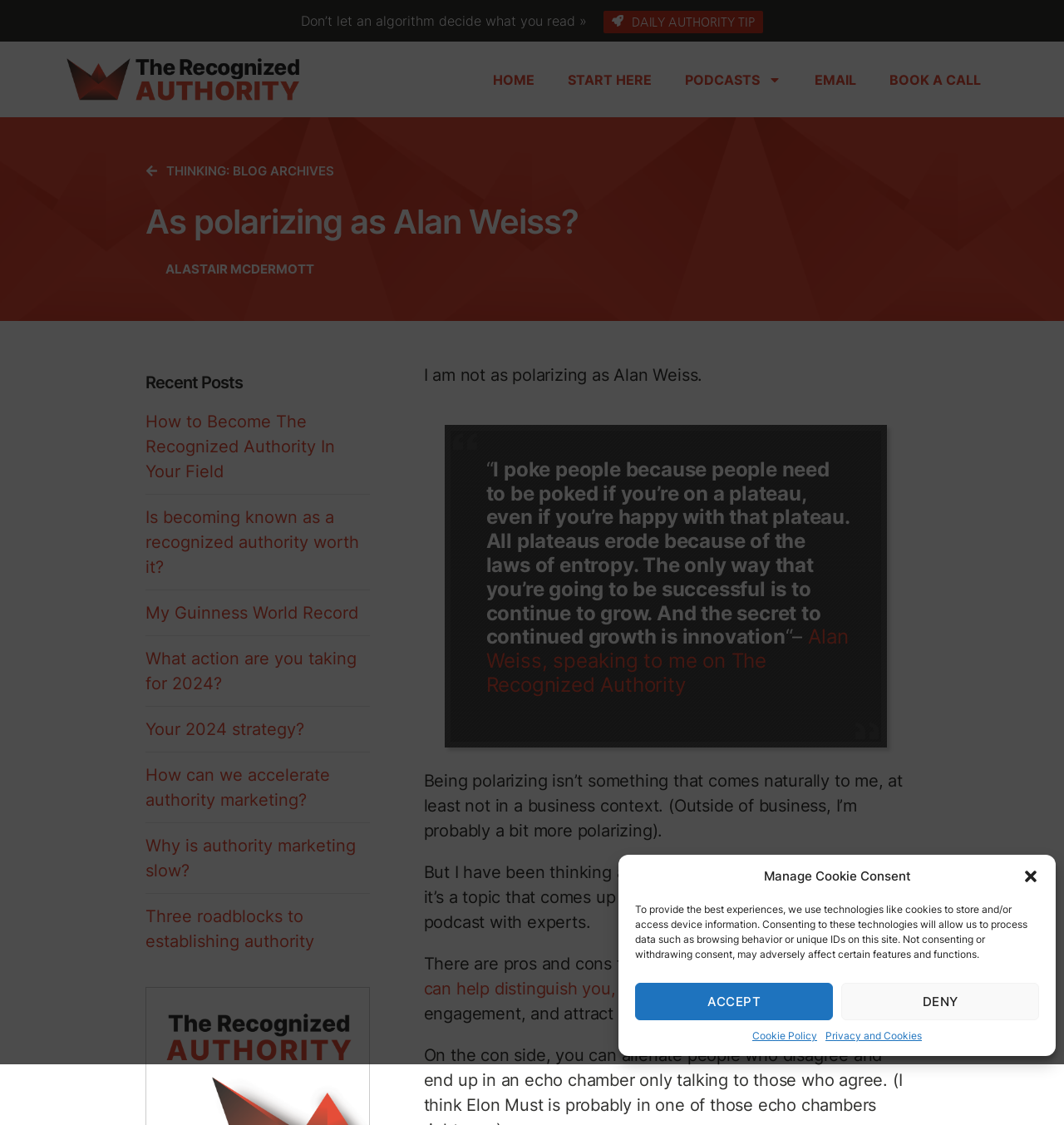Utilize the details in the image to thoroughly answer the following question: What is the relationship between the author and Alan Weiss?

According to the webpage's content, the author, Alastair McDermott, has had a conversation with Alan Weiss on the podcast 'The Recognized Authority'. This suggests that the author has some level of familiarity or connection with Alan Weiss.